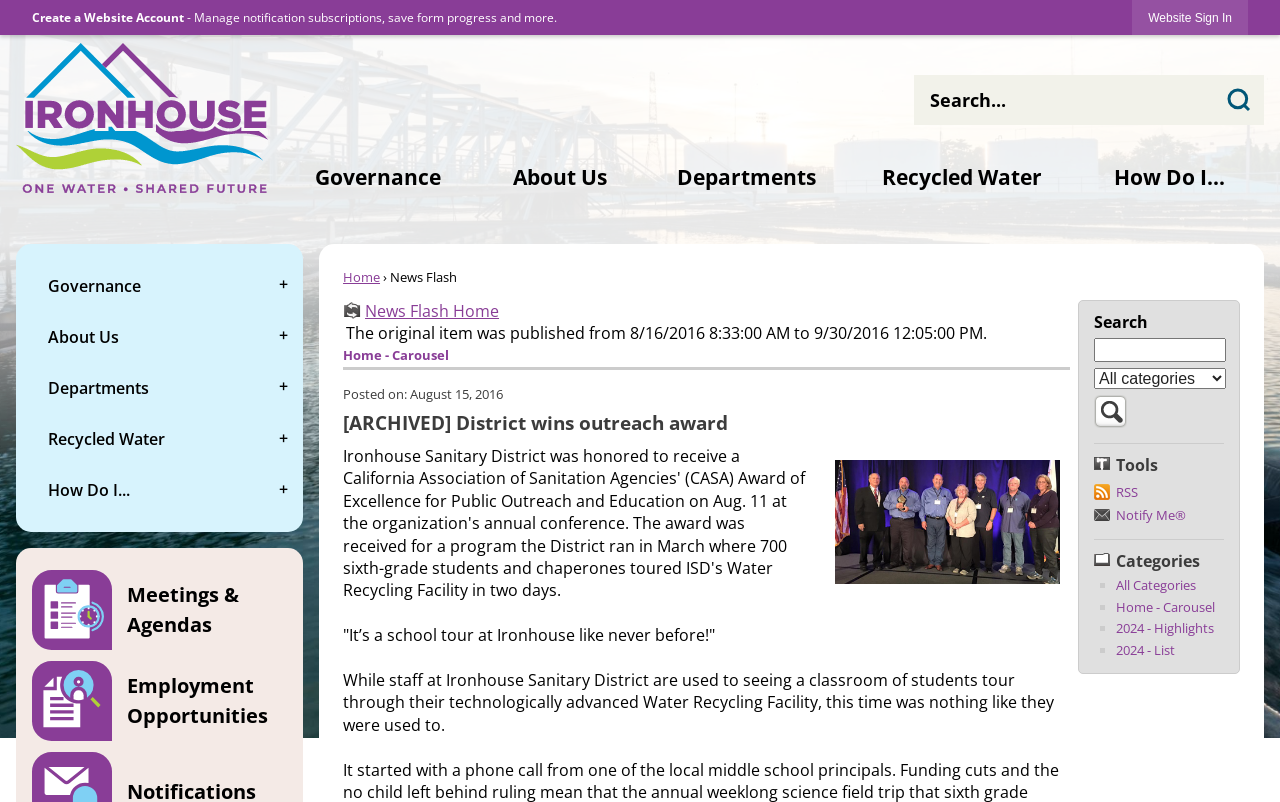Identify the bounding box for the described UI element: "About Us".

[0.371, 0.176, 0.504, 0.254]